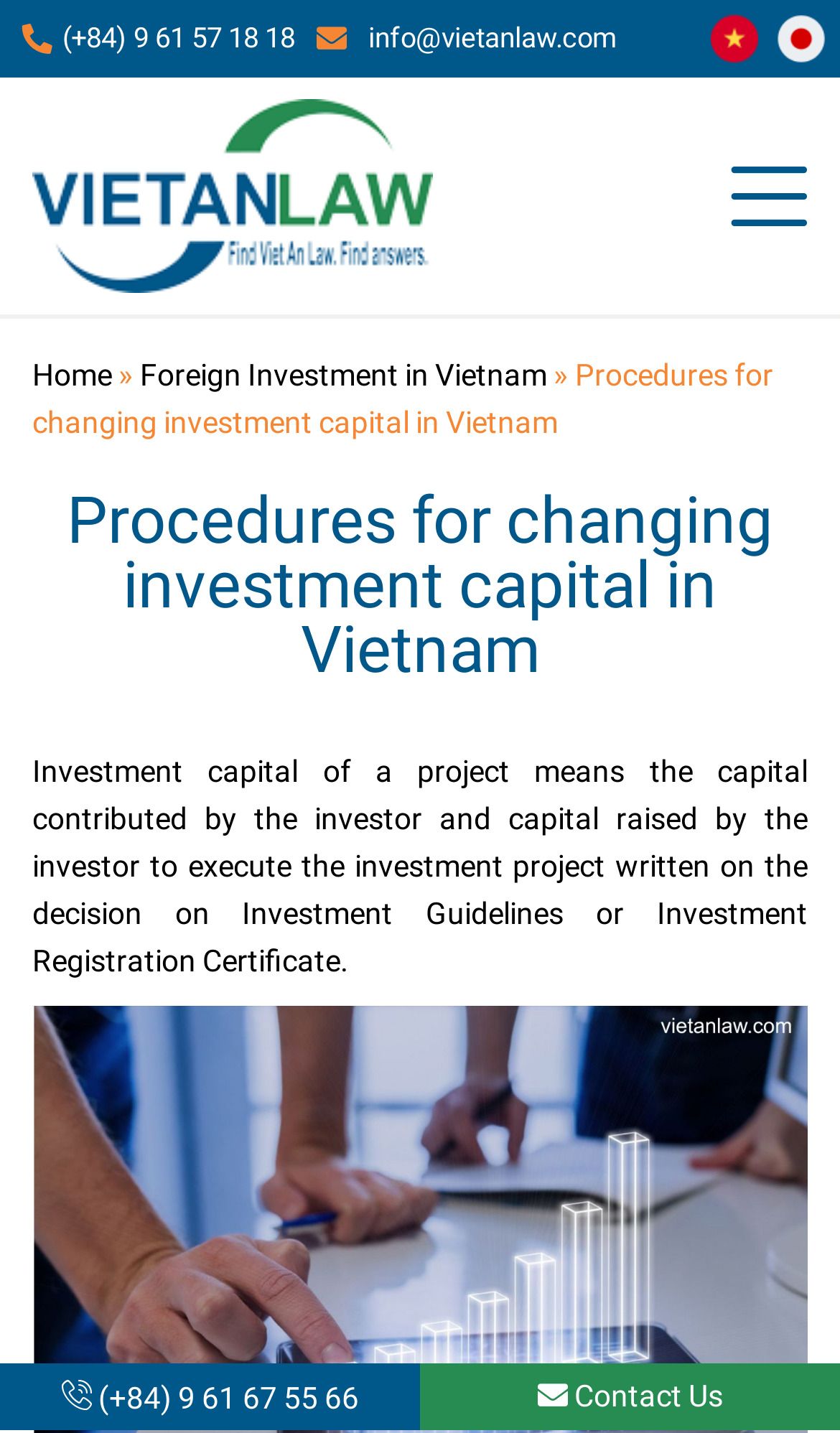What is the contact email address?
Using the image as a reference, give a one-word or short phrase answer.

info@vietanlaw.com